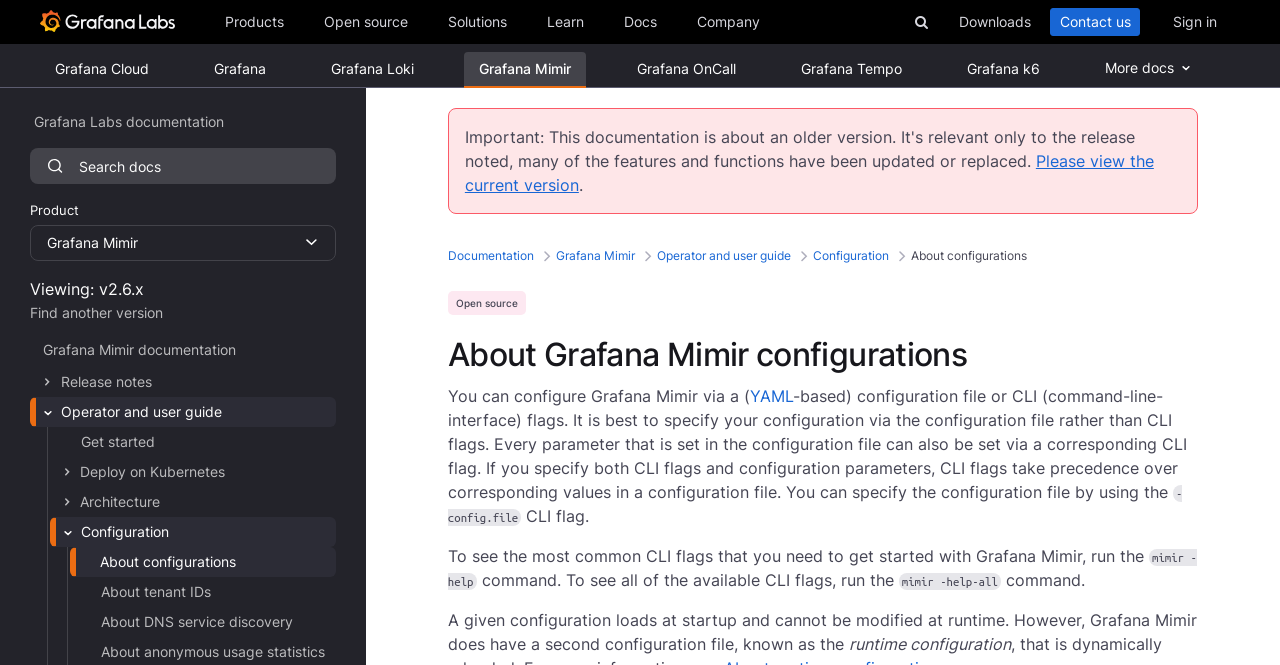Identify and extract the heading text of the webpage.

About Grafana Mimir configurations